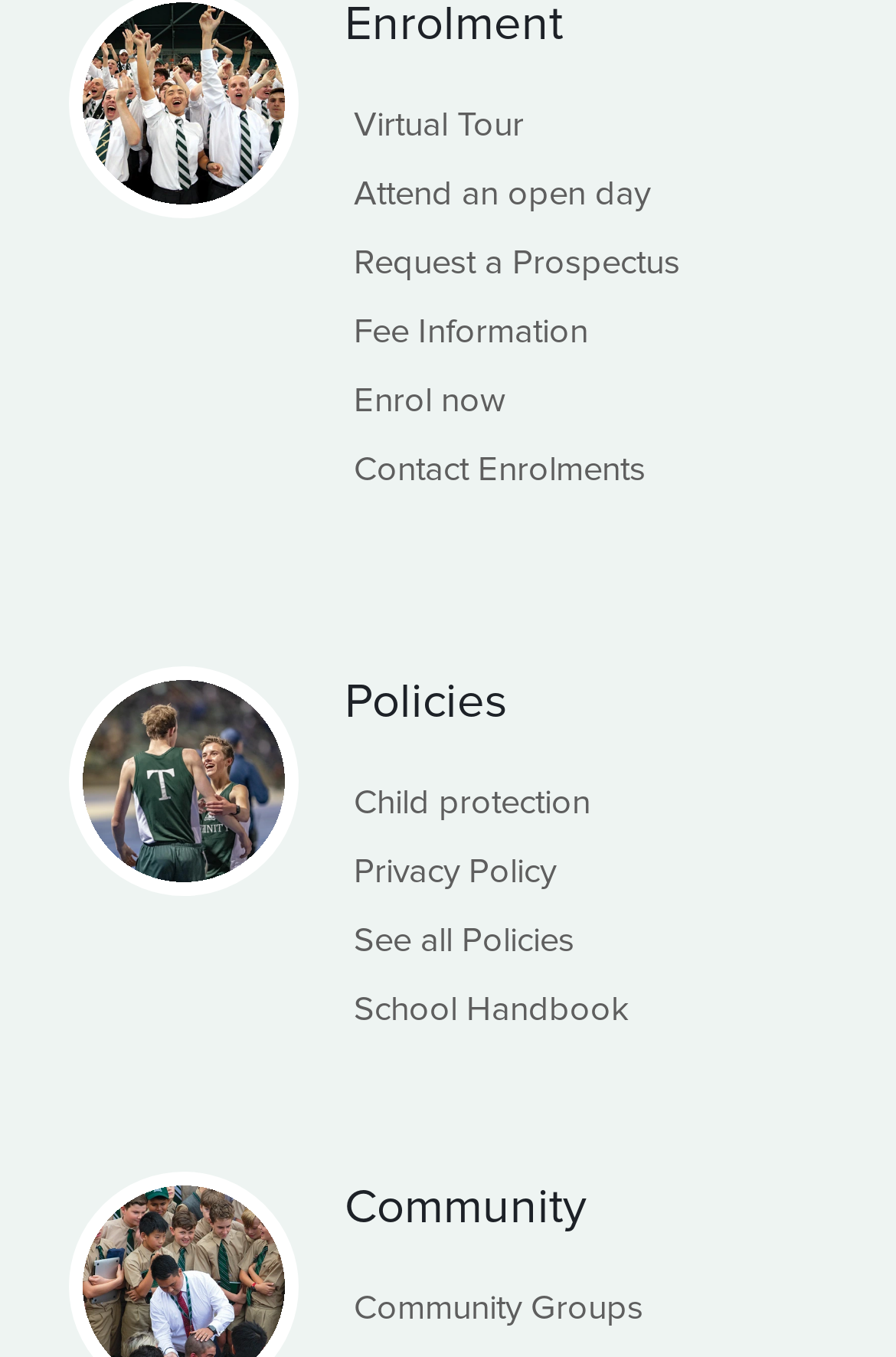Please find the bounding box coordinates (top-left x, top-left y, bottom-right x, bottom-right y) in the screenshot for the UI element described as follows: Child protection

[0.395, 0.525, 0.659, 0.555]